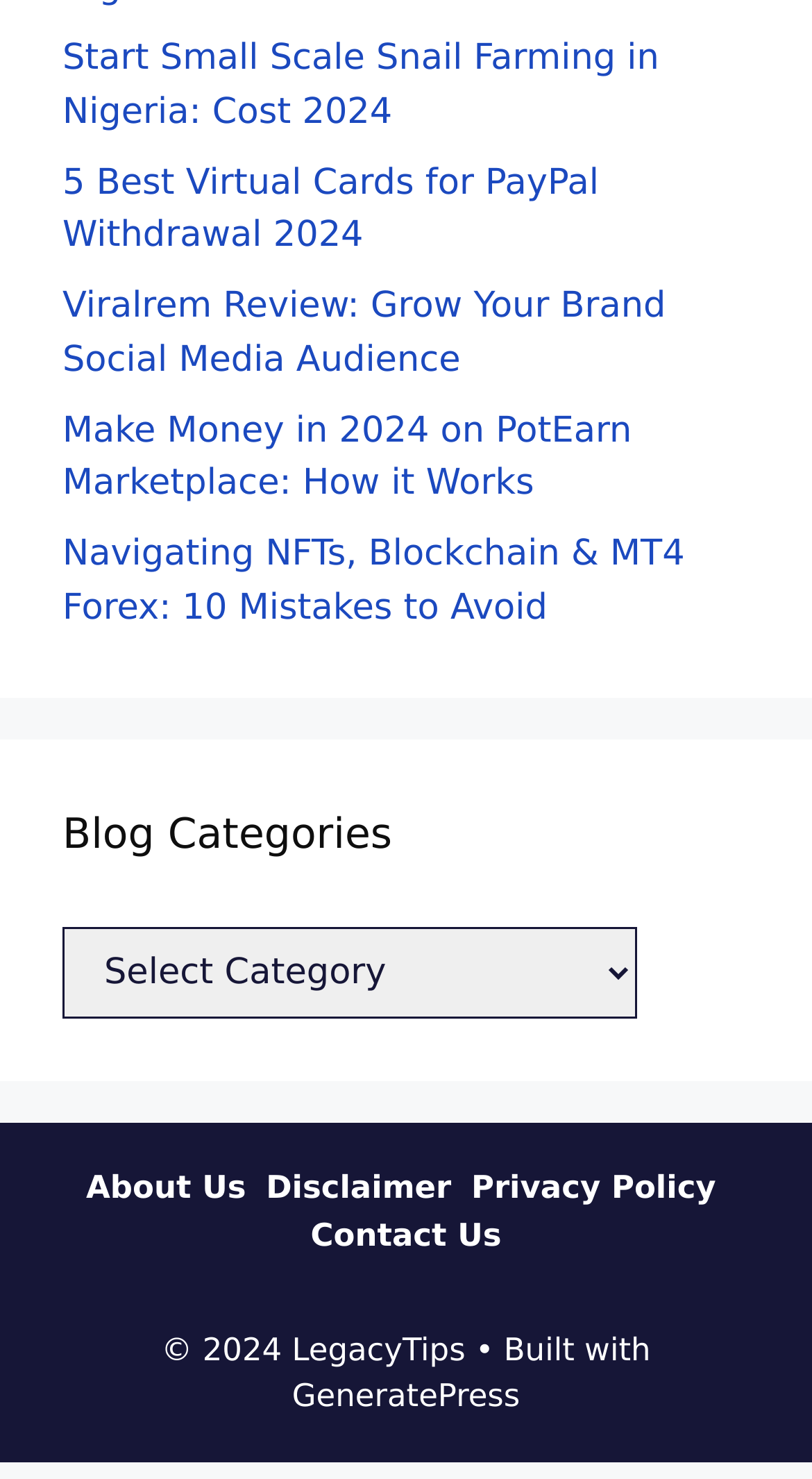How many links are in the main section?
Using the visual information from the image, give a one-word or short-phrase answer.

5